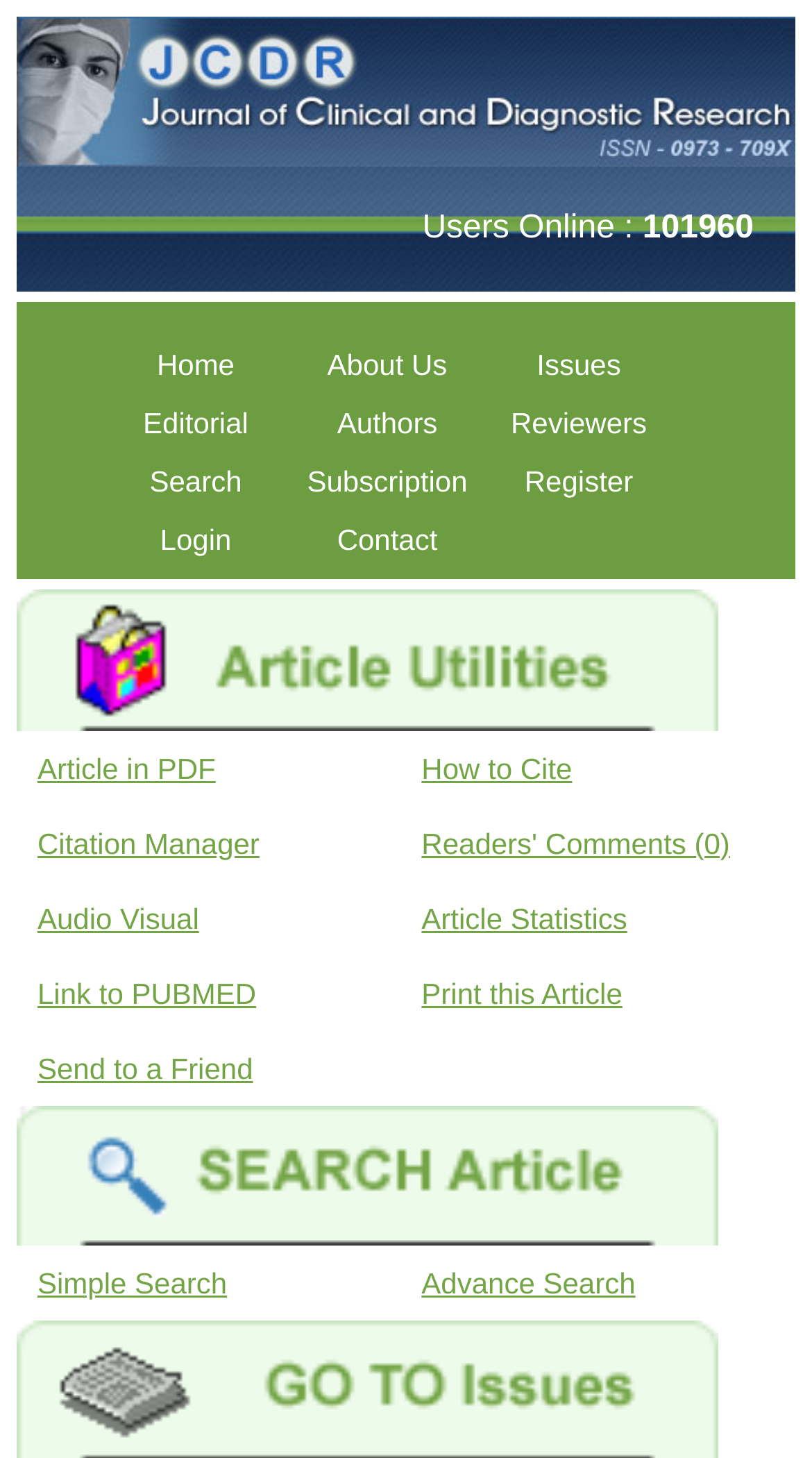How many links are there in the top navigation menu?
Can you offer a detailed and complete answer to this question?

I counted the links in the top navigation menu, which are 'Home', 'About Us', 'Issues', 'Editorial', 'Authors', 'Reviewers', and 'Search'.